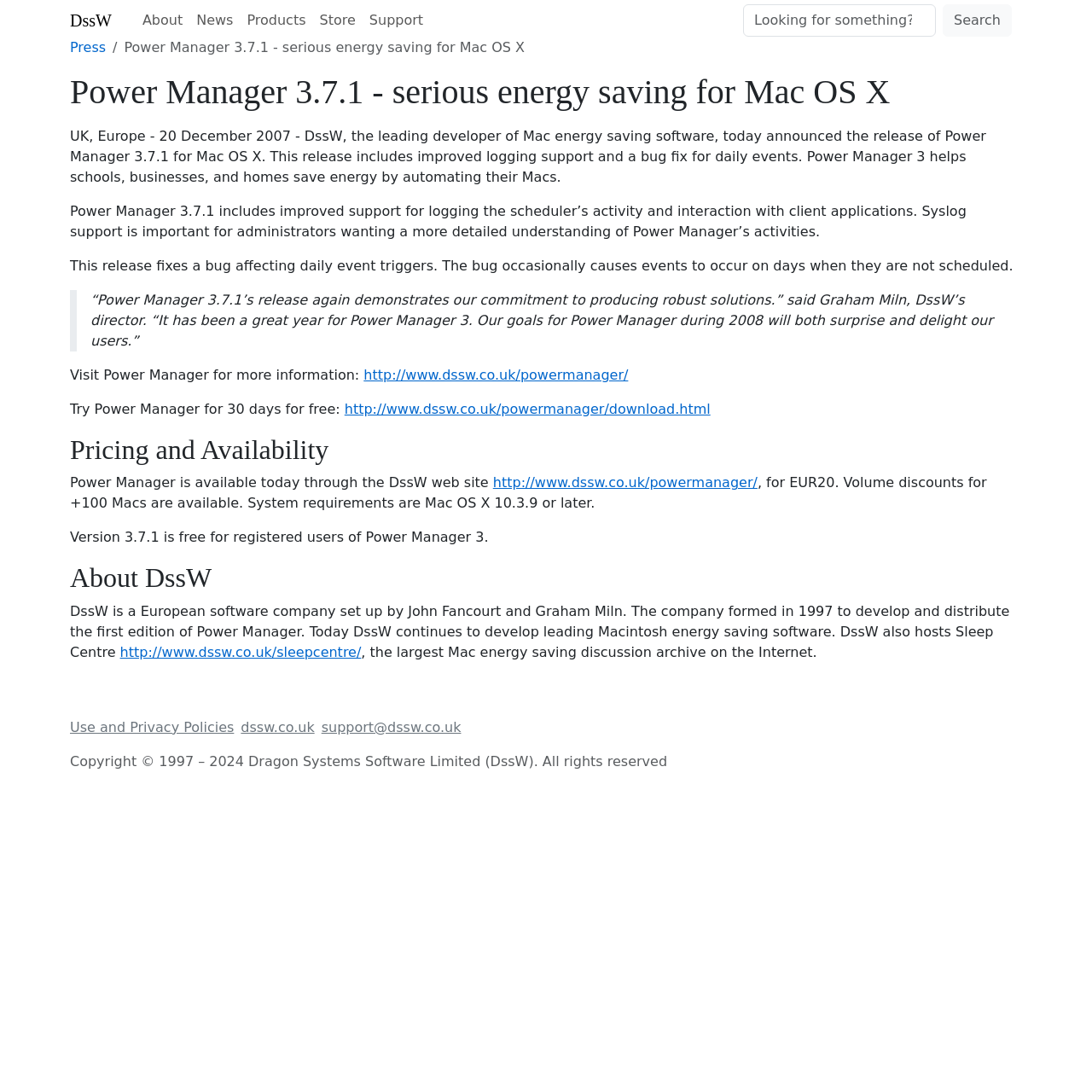Kindly provide the bounding box coordinates of the section you need to click on to fulfill the given instruction: "Visit the about page".

[0.124, 0.003, 0.174, 0.034]